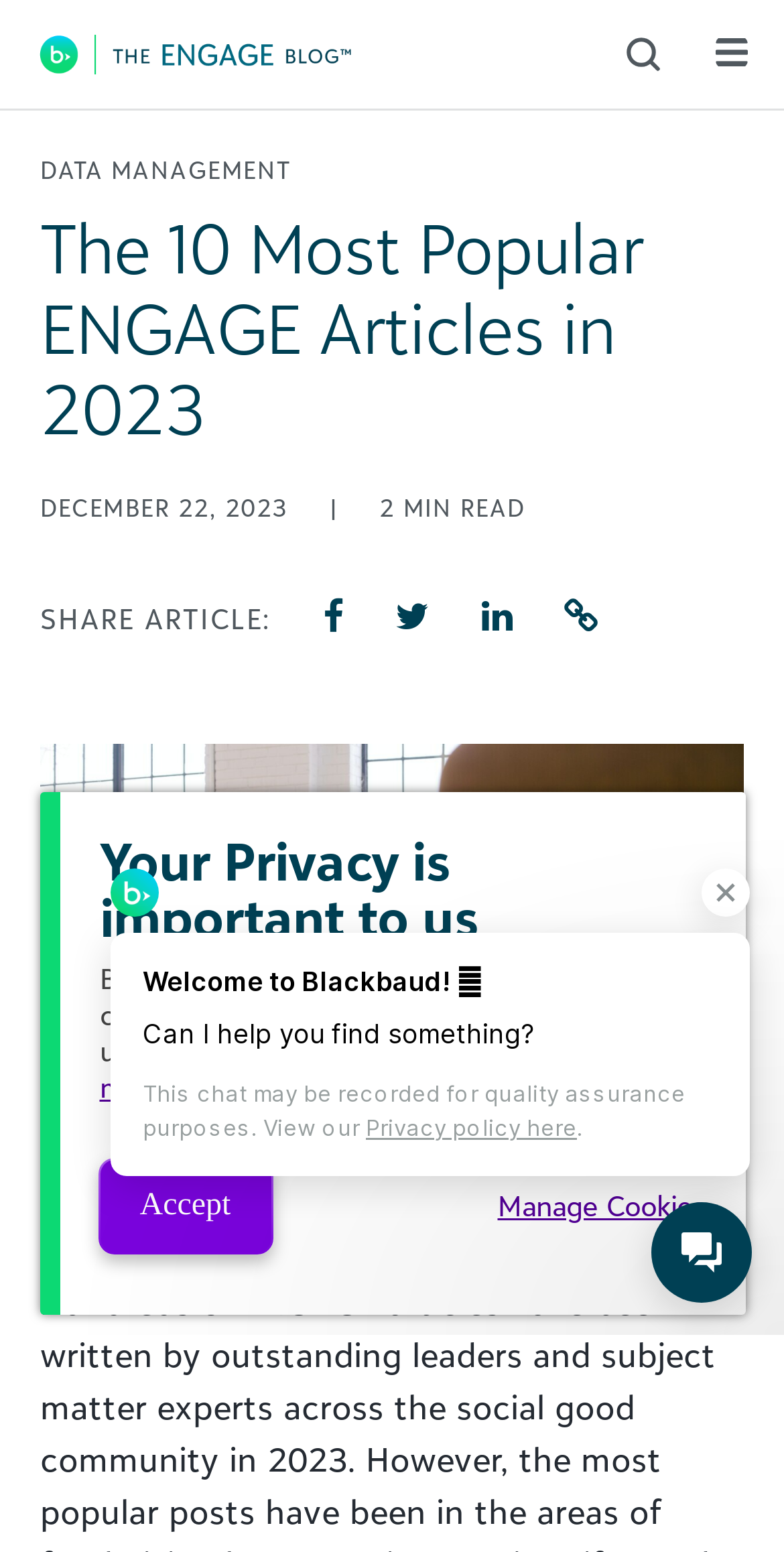Provide an in-depth caption for the elements present on the webpage.

This webpage appears to be a blog article listing page. At the top, there is a main navigation section that spans the entire width of the page, containing links to "The ENGAGE Blog" and "Blackbaud", accompanied by their respective logos. To the right of the navigation section, there is a toggle button to expand or collapse the navigation menu.

Below the navigation section, there is a search bar that occupies most of the page width, with a search input field and a search button. 

The main content of the page is headed by a title "The 10 Most Popular ENGAGE Articles in 2023", which is followed by a subtitle "DECEMBER 22, 2023". There is a horizontal separator line, and then a section with three columns of text, labeled "DATA MANAGEMENT", "|" (a vertical separator), and "MIN READ". 

Below this section, there is a "SHARE ARTICLE" section with four social media links. The rest of the page is occupied by a list of blog articles, but the details of the articles are not provided in the accessibility tree.

At the bottom of the page, there is a section about privacy, headed by "Your Privacy is important to us", which contains a paragraph of text explaining how the website uses cookies. There are also links to "Learn more" and "Manage Cookies", as well as an "Accept" button. To the right of this section, there is an iframe containing a "Qualified Messenger" component.